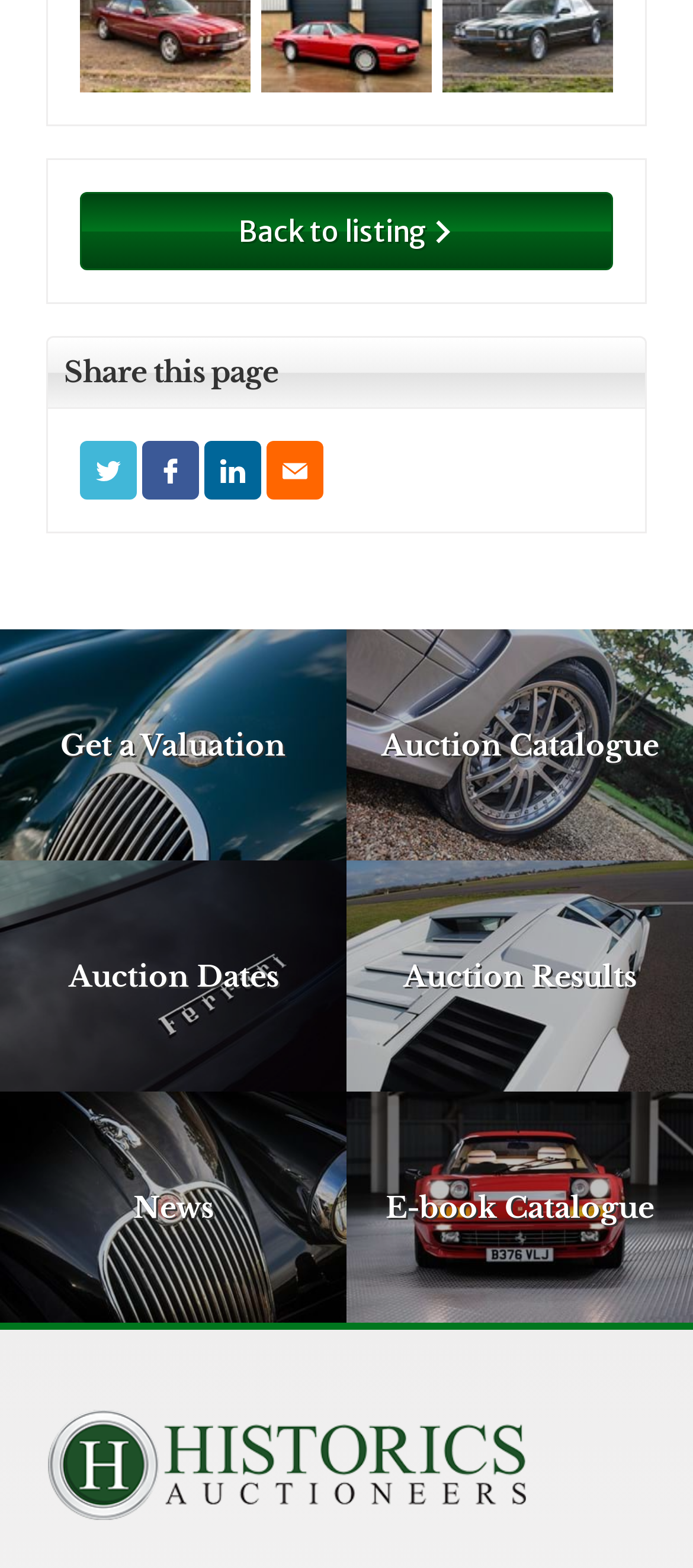Given the following UI element description: "Share on LinkedIn", find the bounding box coordinates in the webpage screenshot.

[0.295, 0.281, 0.377, 0.319]